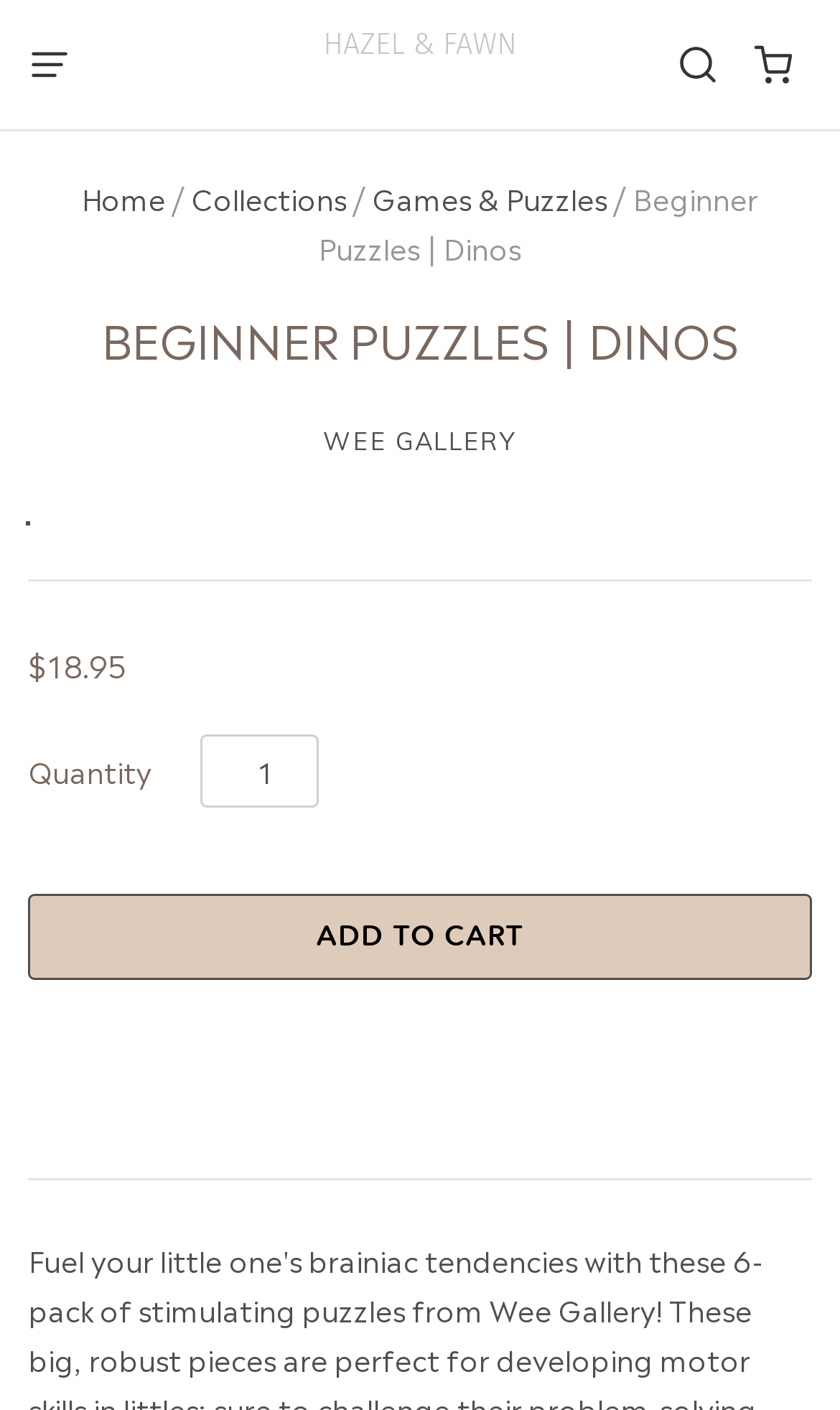What is the type of the element with the text 'Collections'?
Please give a detailed and elaborate answer to the question based on the image.

I found the element with the text 'Collections' by looking at the link element with the text 'Collections' located at the bounding box coordinates [0.228, 0.125, 0.413, 0.154]. The type of this element is a link.